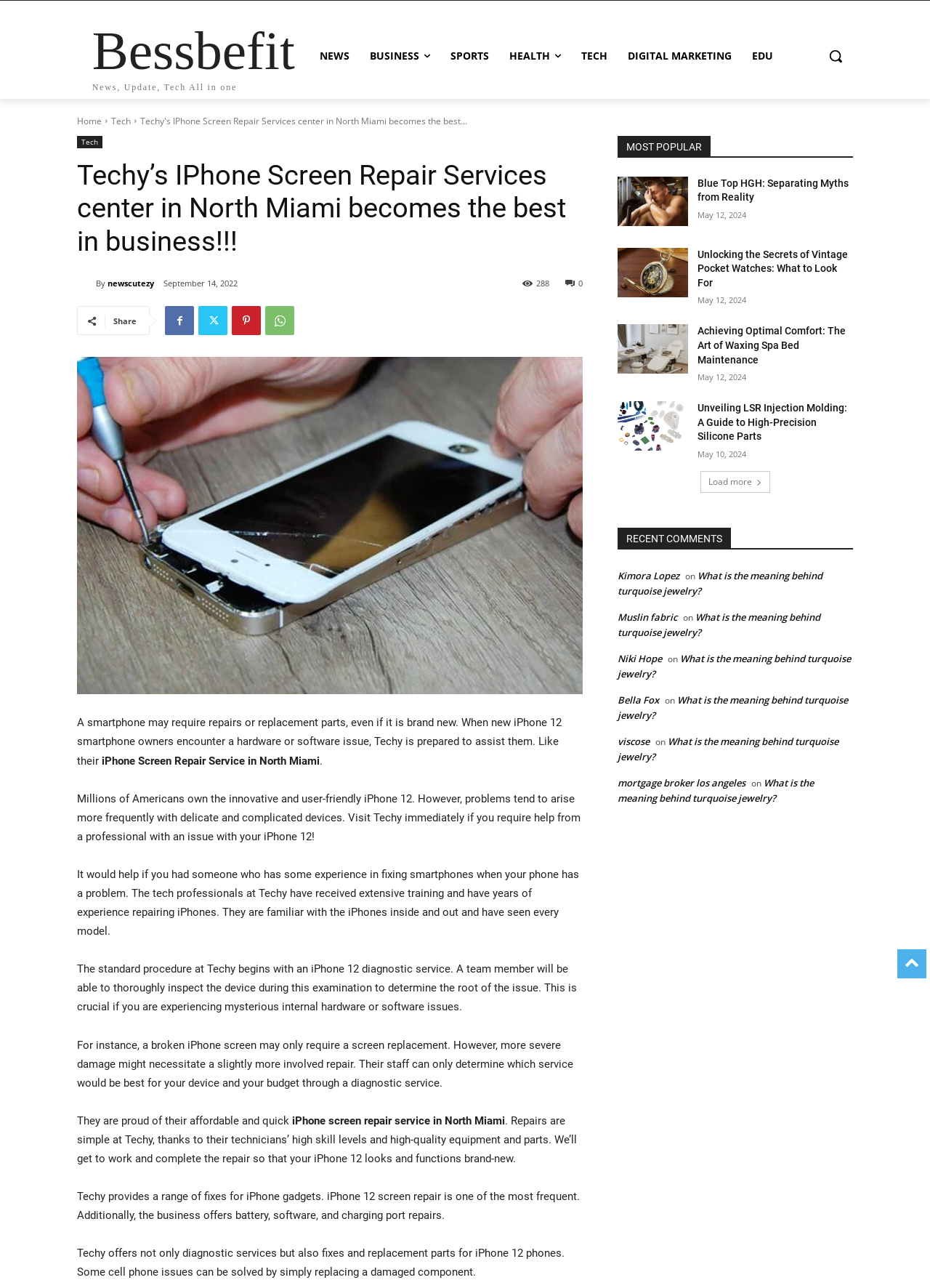Find the bounding box coordinates for the area that must be clicked to perform this action: "Click on the 'NEWS' link".

[0.333, 0.03, 0.387, 0.057]